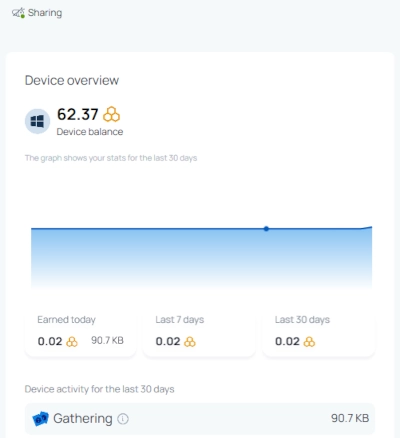What is the data usage for today?
Look at the image and provide a detailed response to the question.

The graph displays the user's performance over the last 30 days, including the data usage for today, which is 90.7 KB, alongside an earning of 0.02 credits.